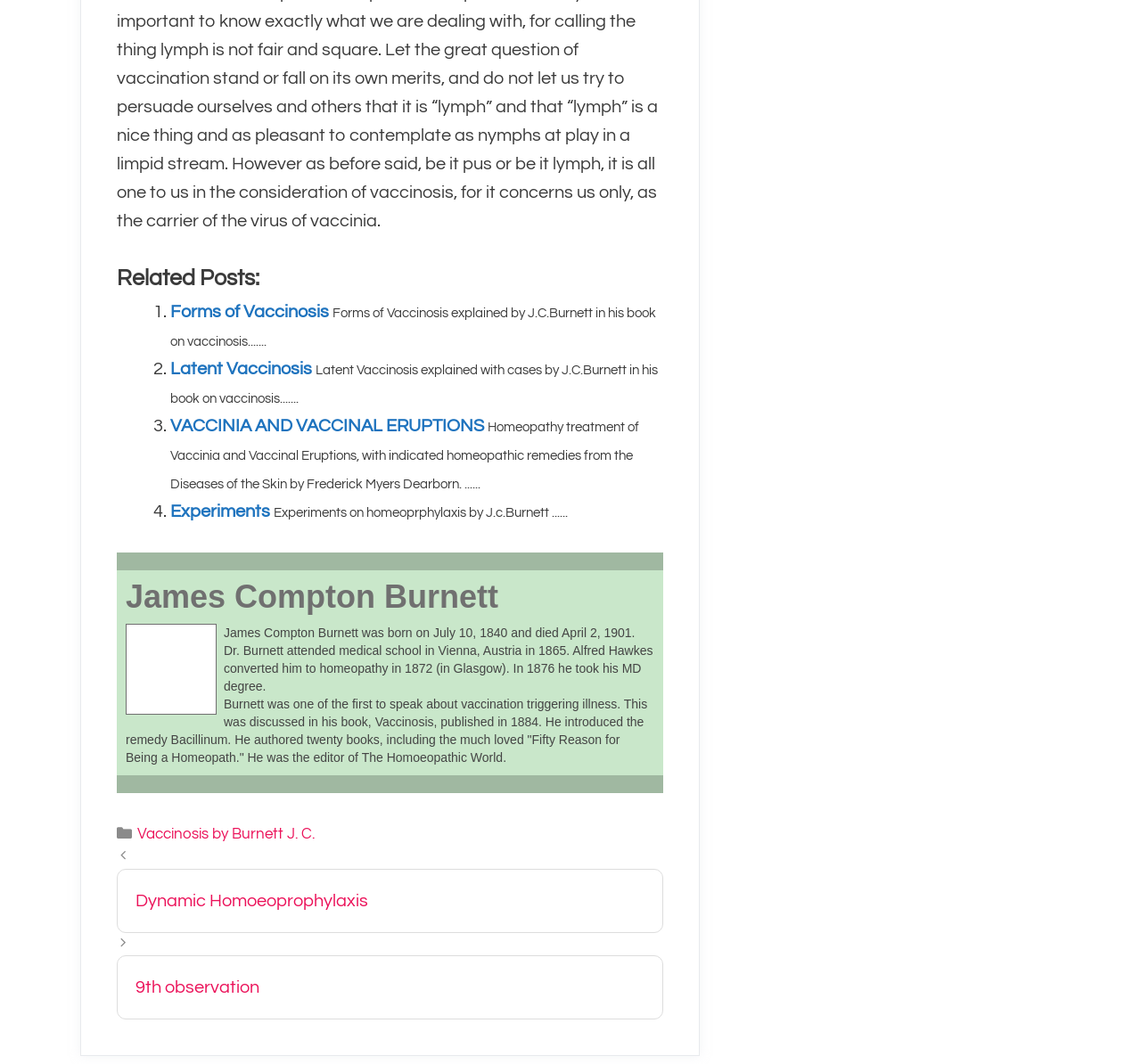Predict the bounding box of the UI element based on the description: "9th observation". The coordinates should be four float numbers between 0 and 1, formatted as [left, top, right, bottom].

[0.102, 0.898, 0.581, 0.958]